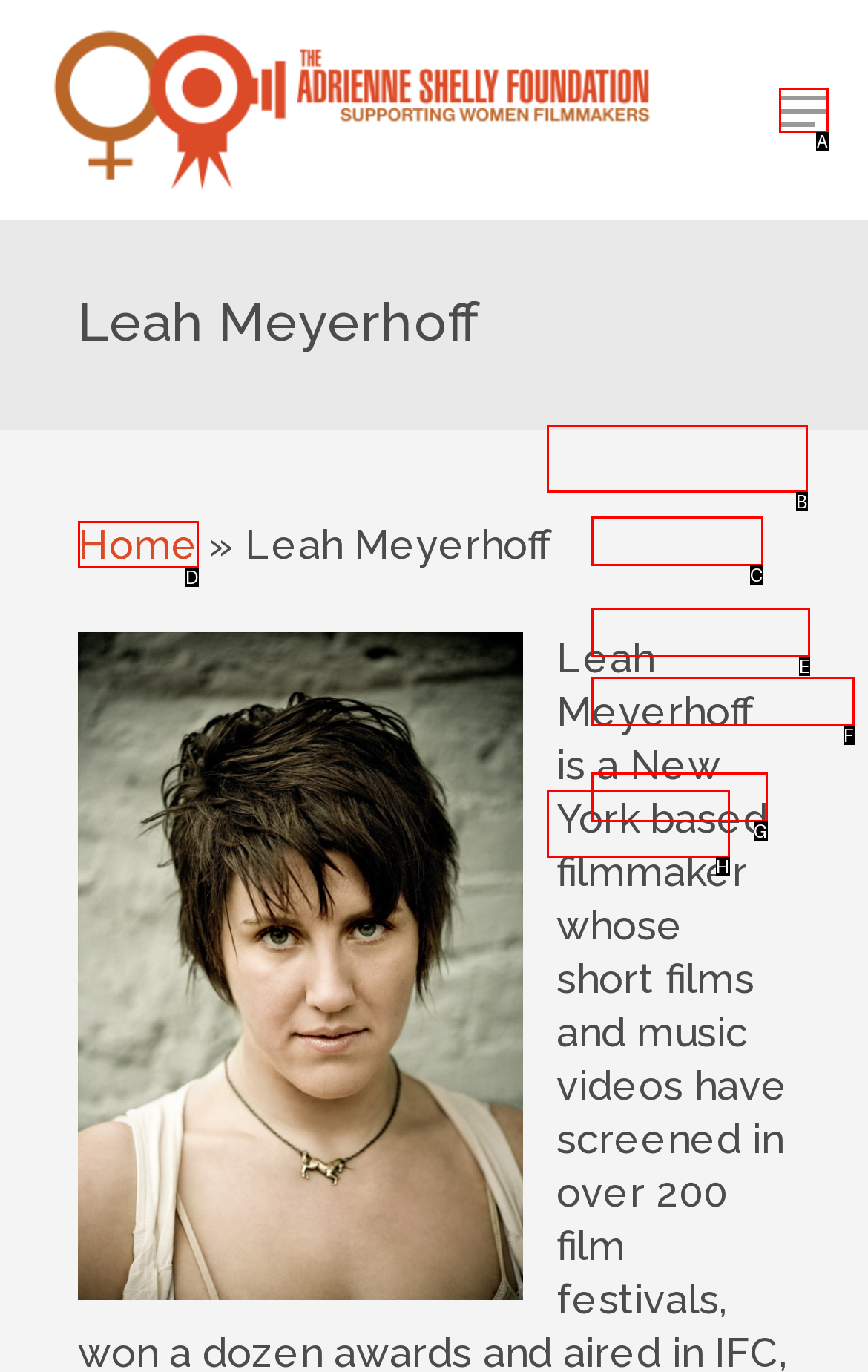Match the description to the correct option: donation
Provide the letter of the matching option directly.

None